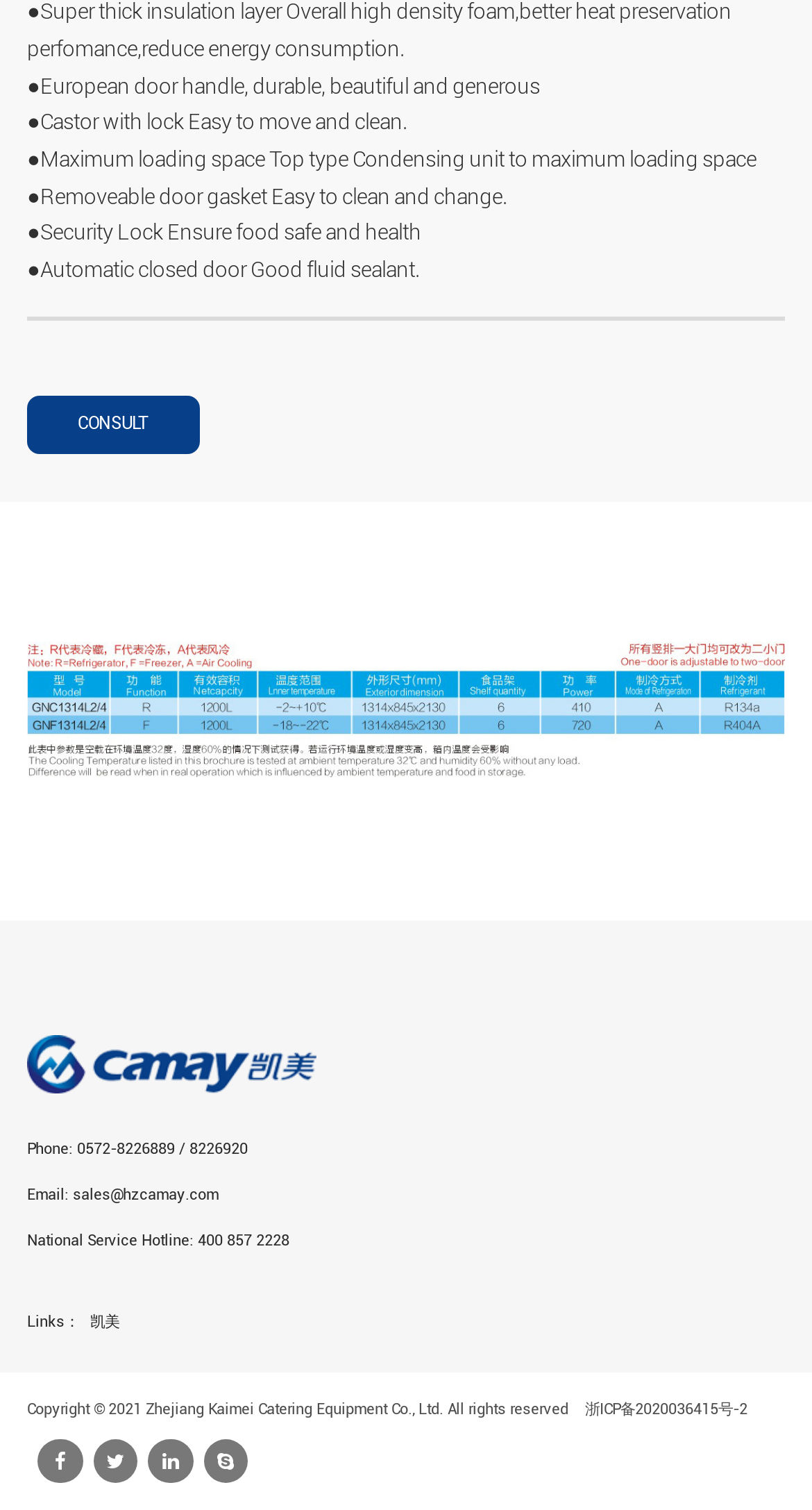Give a concise answer using only one word or phrase for this question:
What is the company's phone number?

0572-8226889 / 8226920